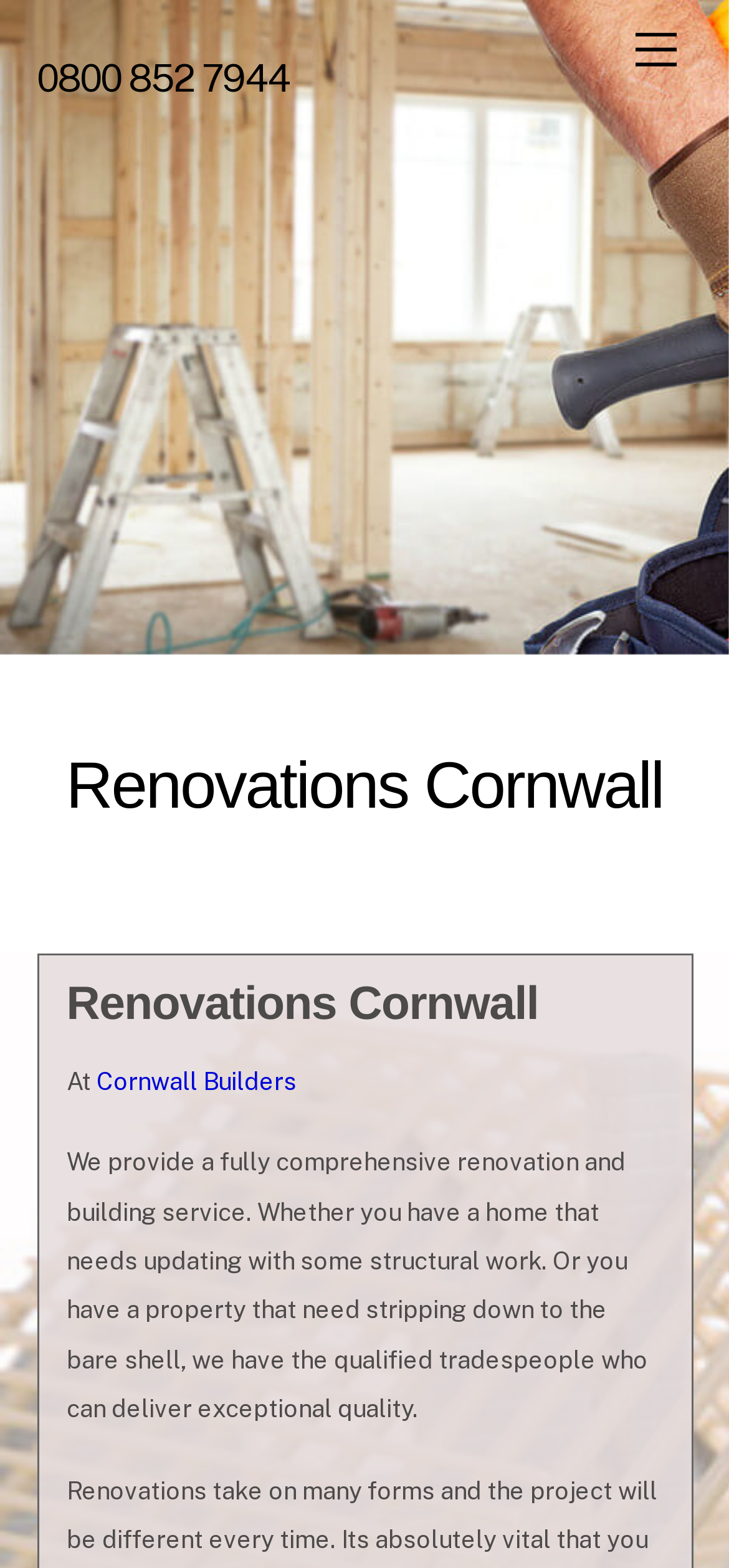Please provide the bounding box coordinates in the format (top-left x, top-left y, bottom-right x, bottom-right y). Remember, all values are floating point numbers between 0 and 1. What is the bounding box coordinate of the region described as: 0800 852 7944

[0.05, 0.036, 0.398, 0.064]